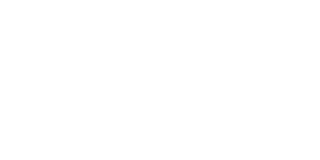Paint a vivid picture with your description of the image.

This image features the logo of "Oakville Orthodontics," showcasing the practice's branding. Positioned within the context of a slideshow under the section titled "OUR SPONSORS," the logo symbolizes the partnership between the orthodontics clinic and the associated community or sports programs. The presence of the logo highlights the importance of local businesses in supporting community activities, such as youth leagues and sports events. The image is part of a promotional display aimed at recognizing the contributions of local sponsors to the success and sustainability of community programs, emphasizing the collaborative spirit of community engagement.